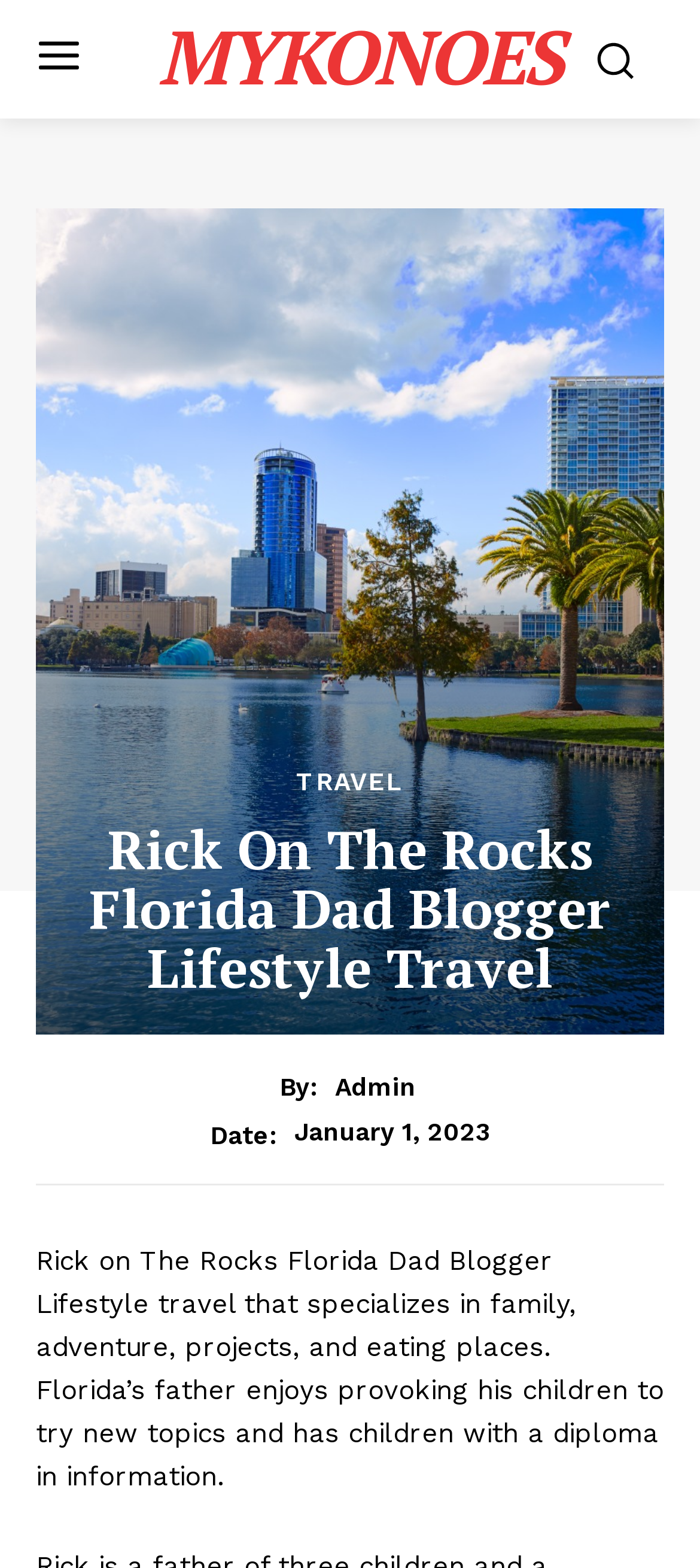What is the date of the latest post?
Based on the image, provide a one-word or brief-phrase response.

January 1, 2023